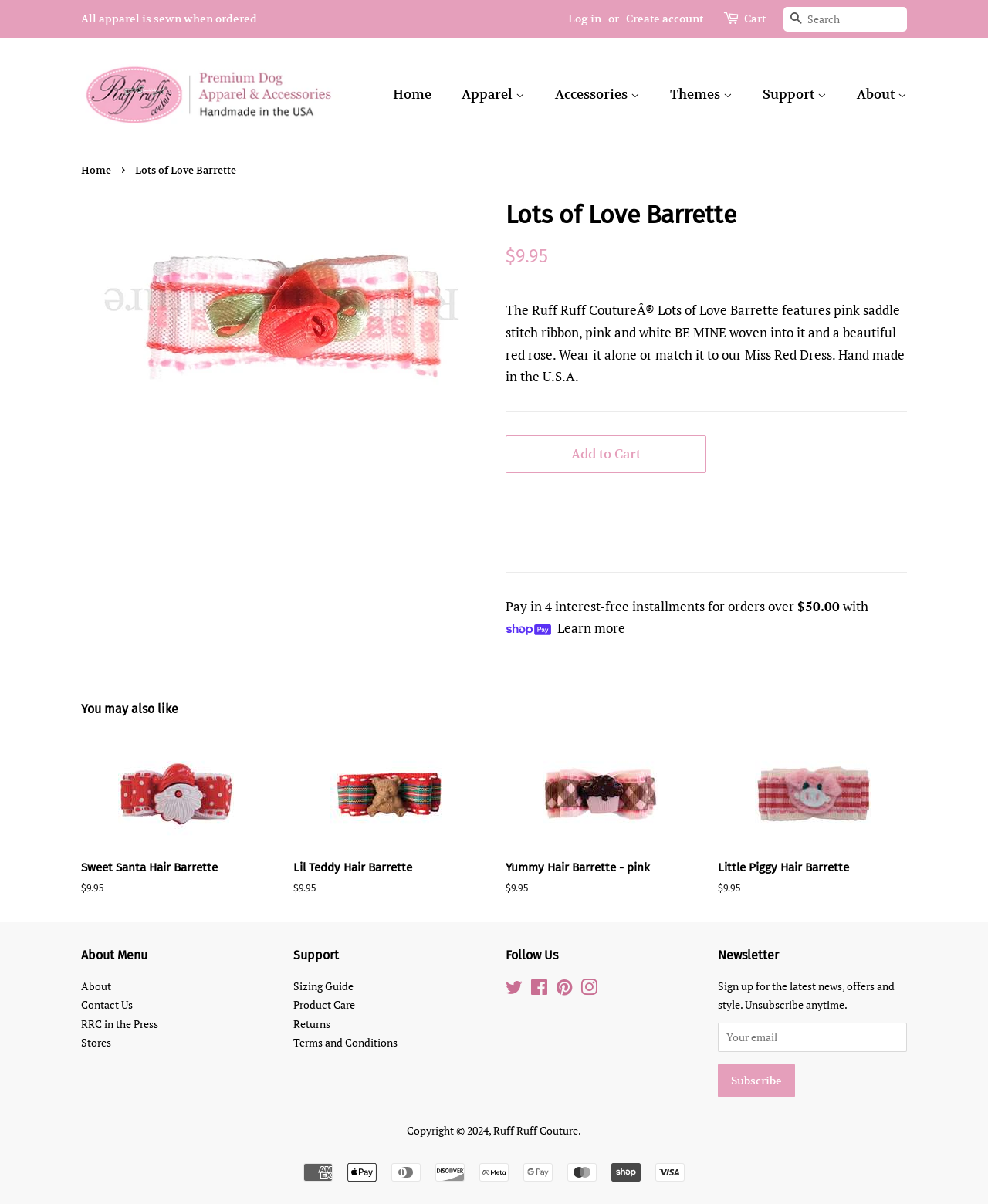Given the element description, predict the bounding box coordinates in the format (top-left x, top-left y, bottom-right x, bottom-right y). Make sure all values are between 0 and 1. Here is the element description: aria-label="Your email" name="contact[email]" placeholder="Your email"

[0.727, 0.849, 0.918, 0.874]